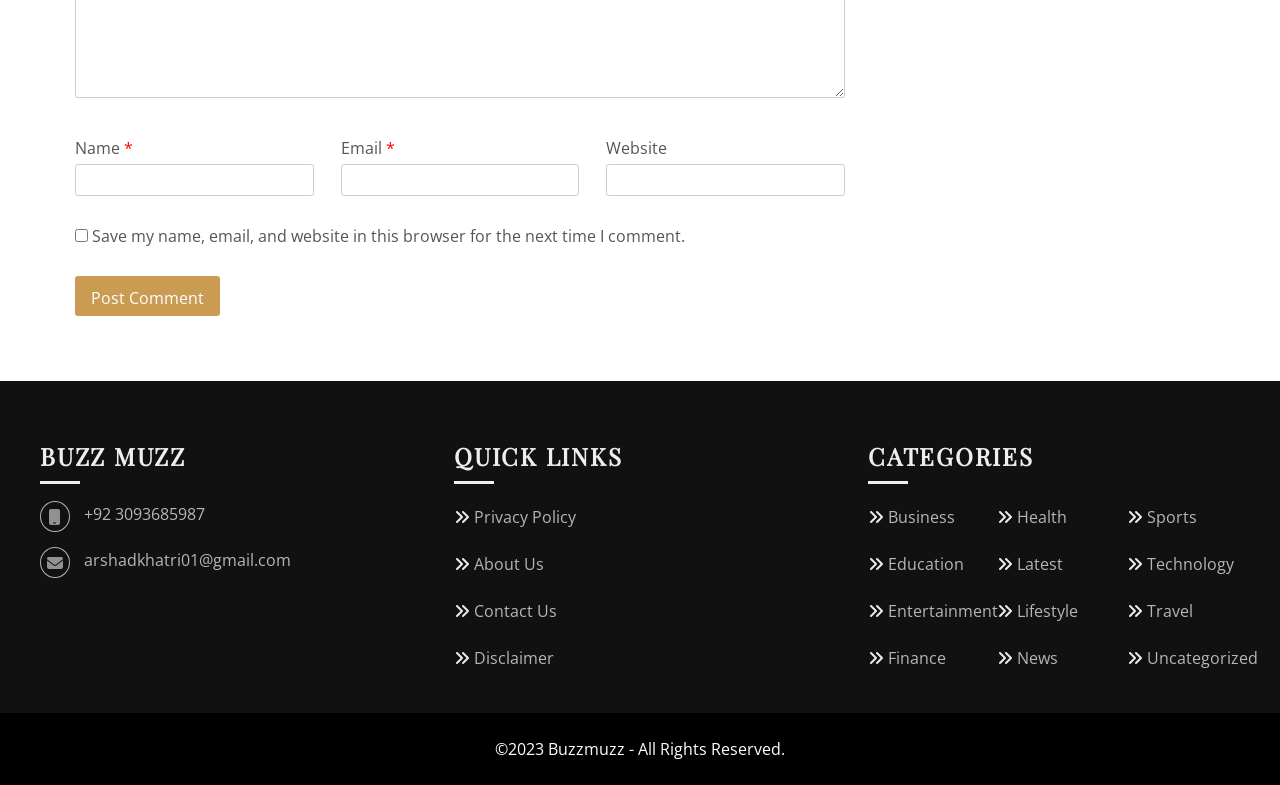What is the purpose of the checkbox?
Respond to the question with a well-detailed and thorough answer.

The checkbox is labeled 'Save my name, email, and website in this browser for the next time I comment.' This suggests that its purpose is to save the user's comment information for future use.